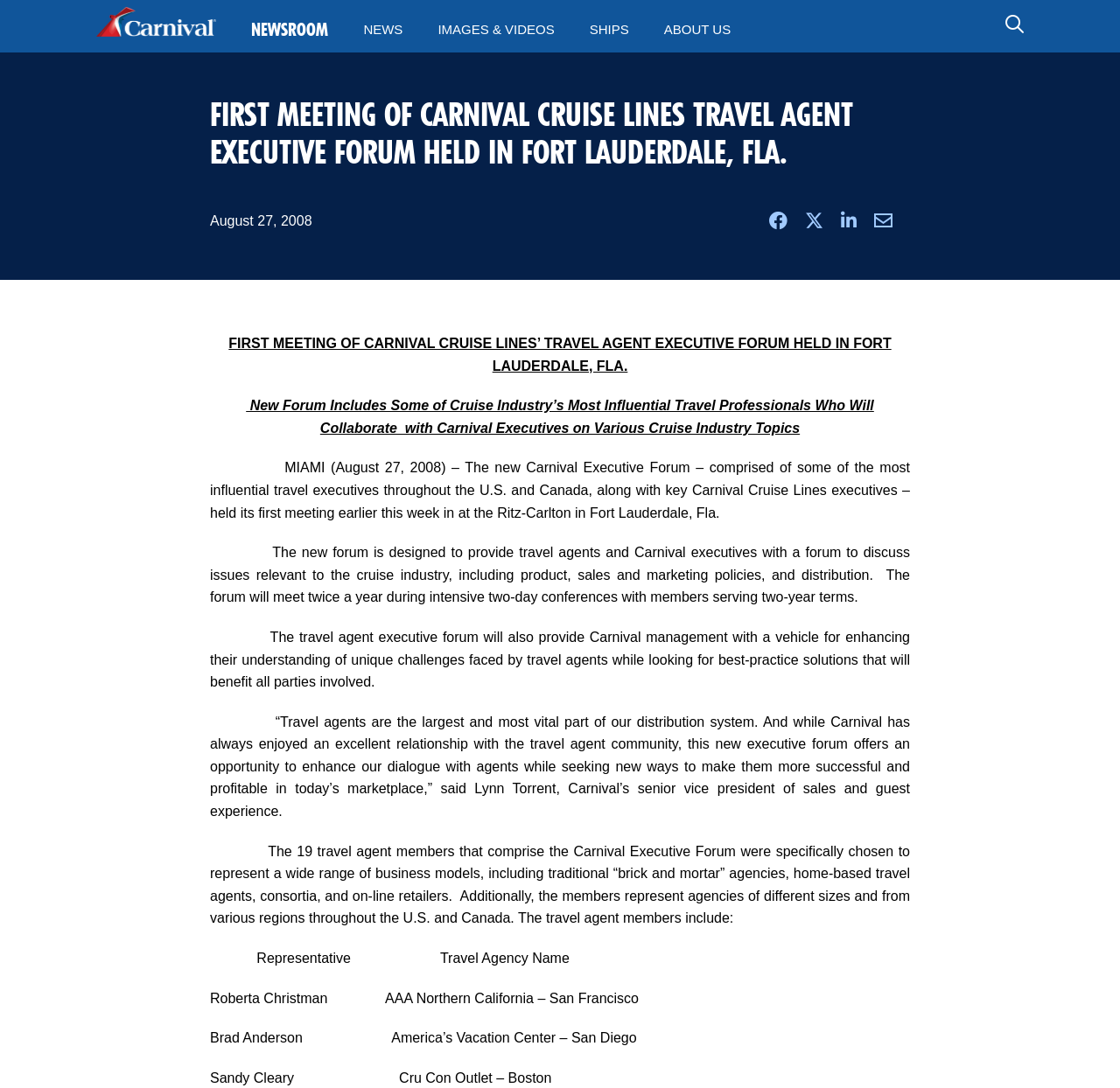How many travel agent members comprise the Carnival Executive Forum?
Answer the question with as much detail as possible.

The article mentions that the 19 travel agent members were specifically chosen to represent a wide range of business models, indicating the number of members in the forum.